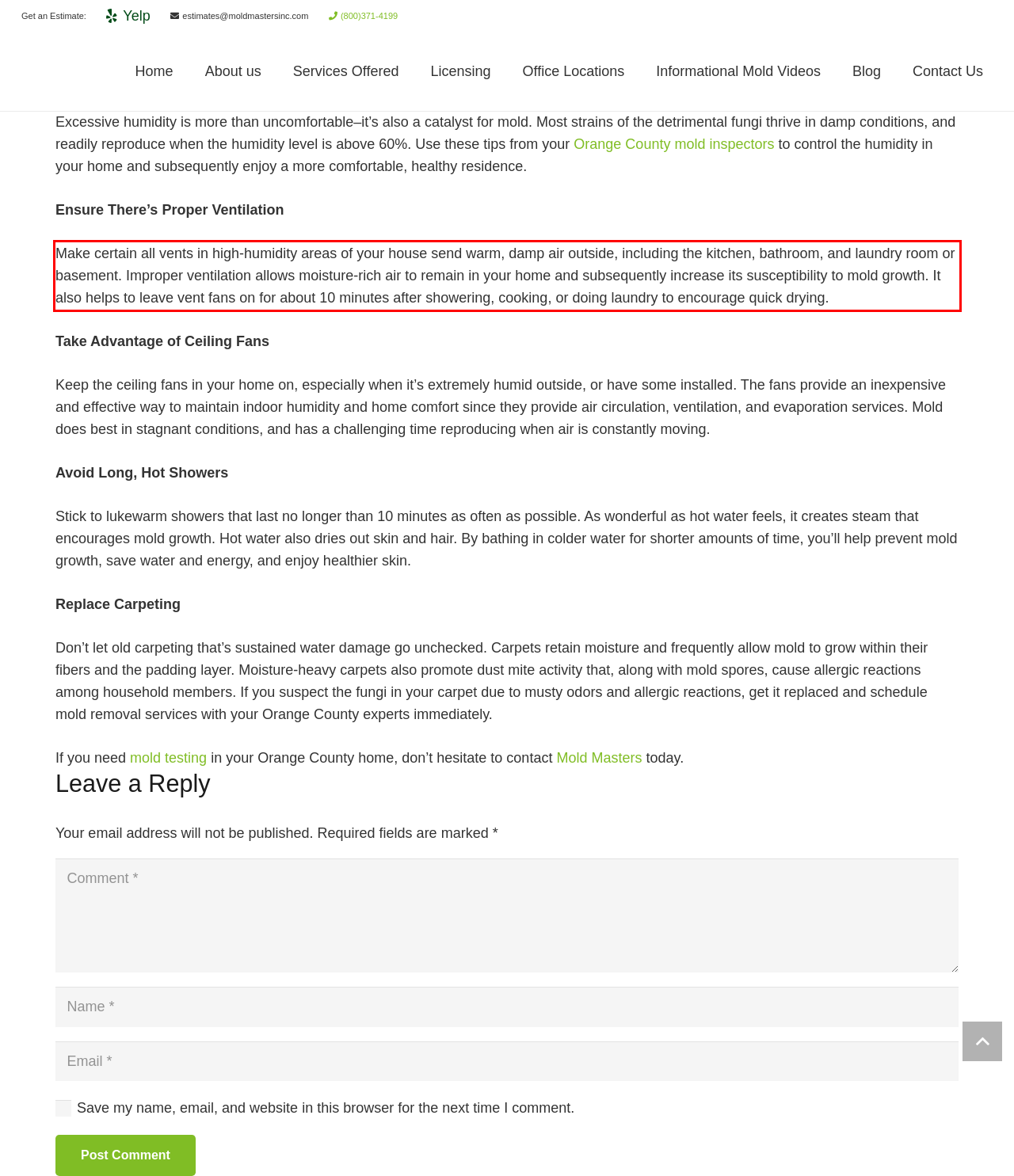Please look at the screenshot provided and find the red bounding box. Extract the text content contained within this bounding box.

Make certain all vents in high-humidity areas of your house send warm, damp air outside, including the kitchen, bathroom, and laundry room or basement. Improper ventilation allows moisture-rich air to remain in your home and subsequently increase its susceptibility to mold growth. It also helps to leave vent fans on for about 10 minutes after showering, cooking, or doing laundry to encourage quick drying.